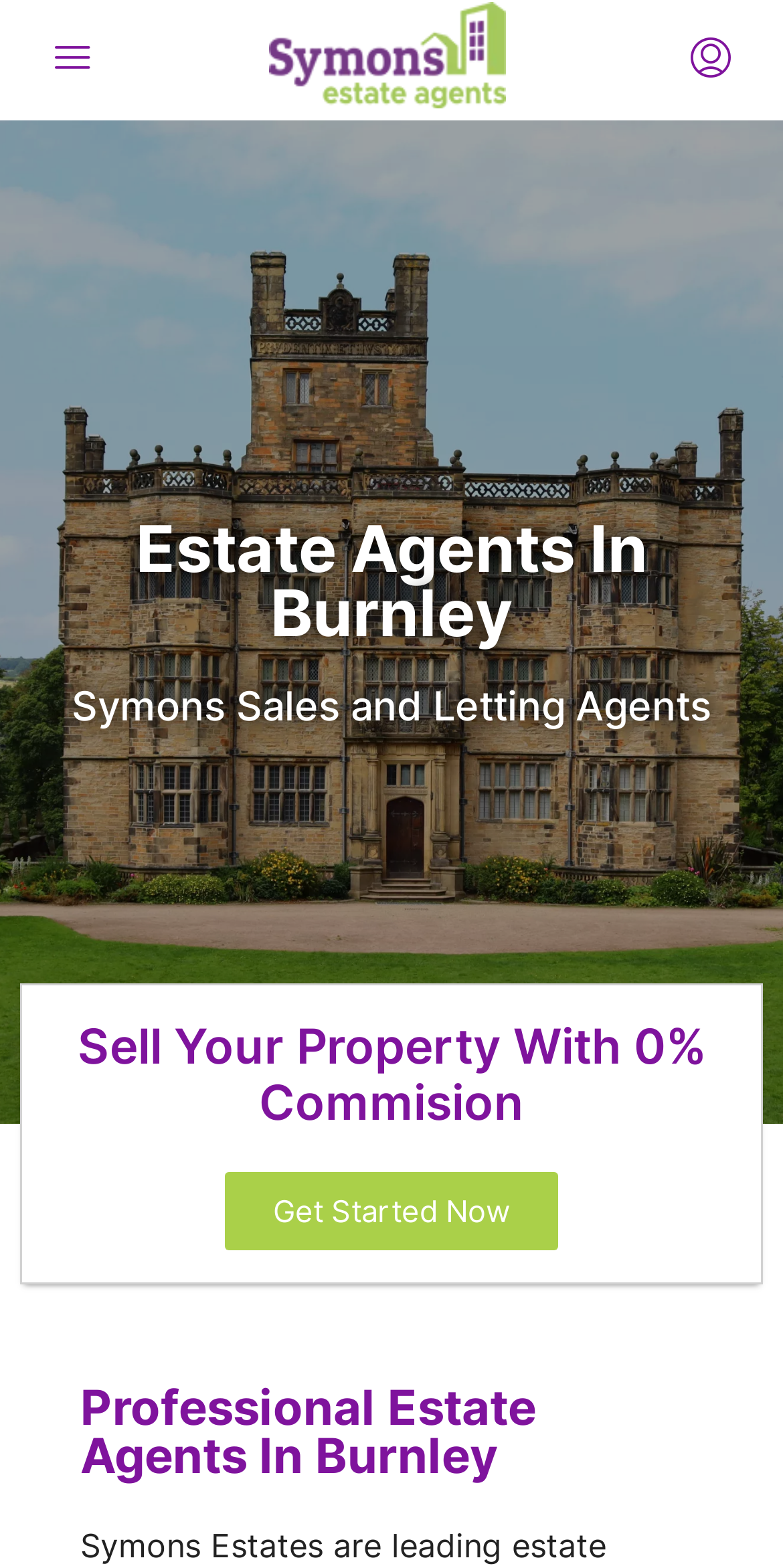Answer briefly with one word or phrase:
What is the purpose of the 'Get Started Now' link?

To start selling a property